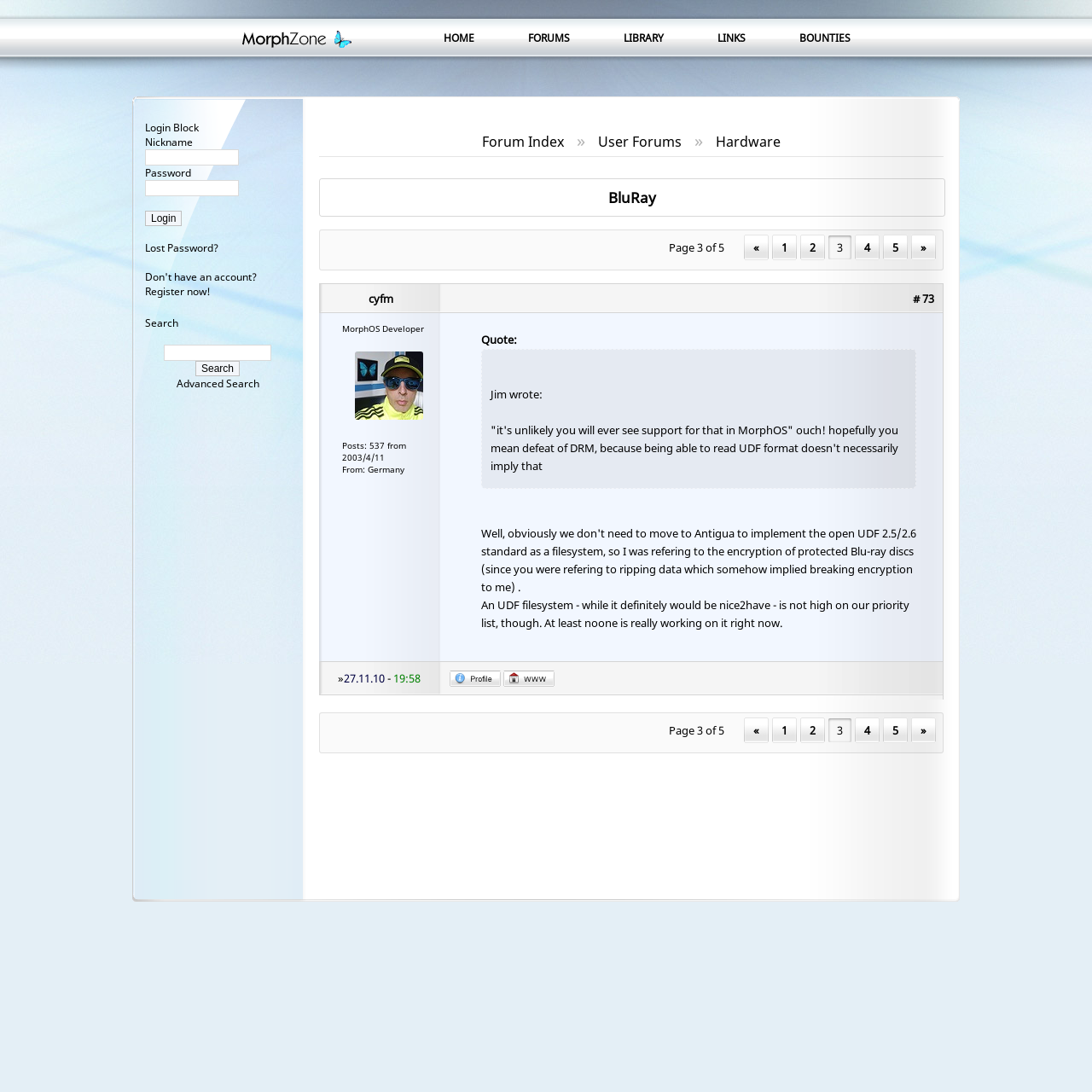Determine the bounding box coordinates for the clickable element required to fulfill the instruction: "Check the comments". Provide the coordinates as four float numbers between 0 and 1, i.e., [left, top, right, bottom].

None